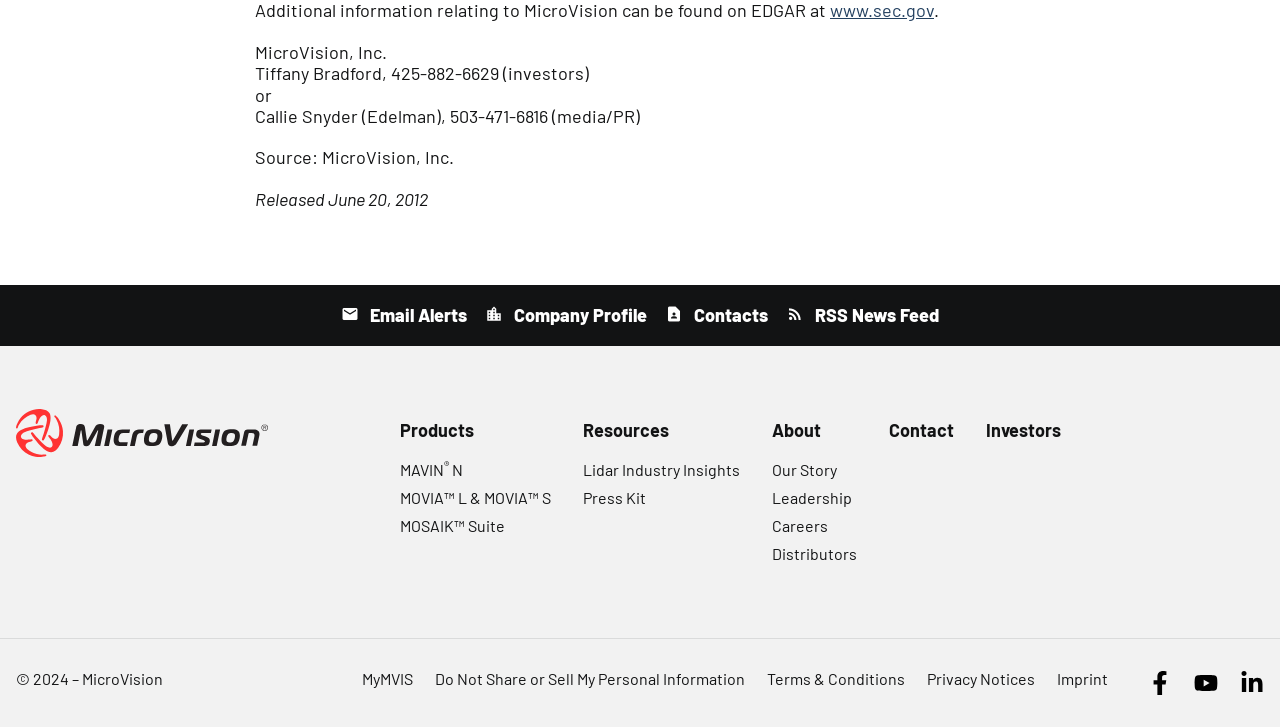Highlight the bounding box coordinates of the region I should click on to meet the following instruction: "Contact the company".

[0.695, 0.577, 0.745, 0.607]